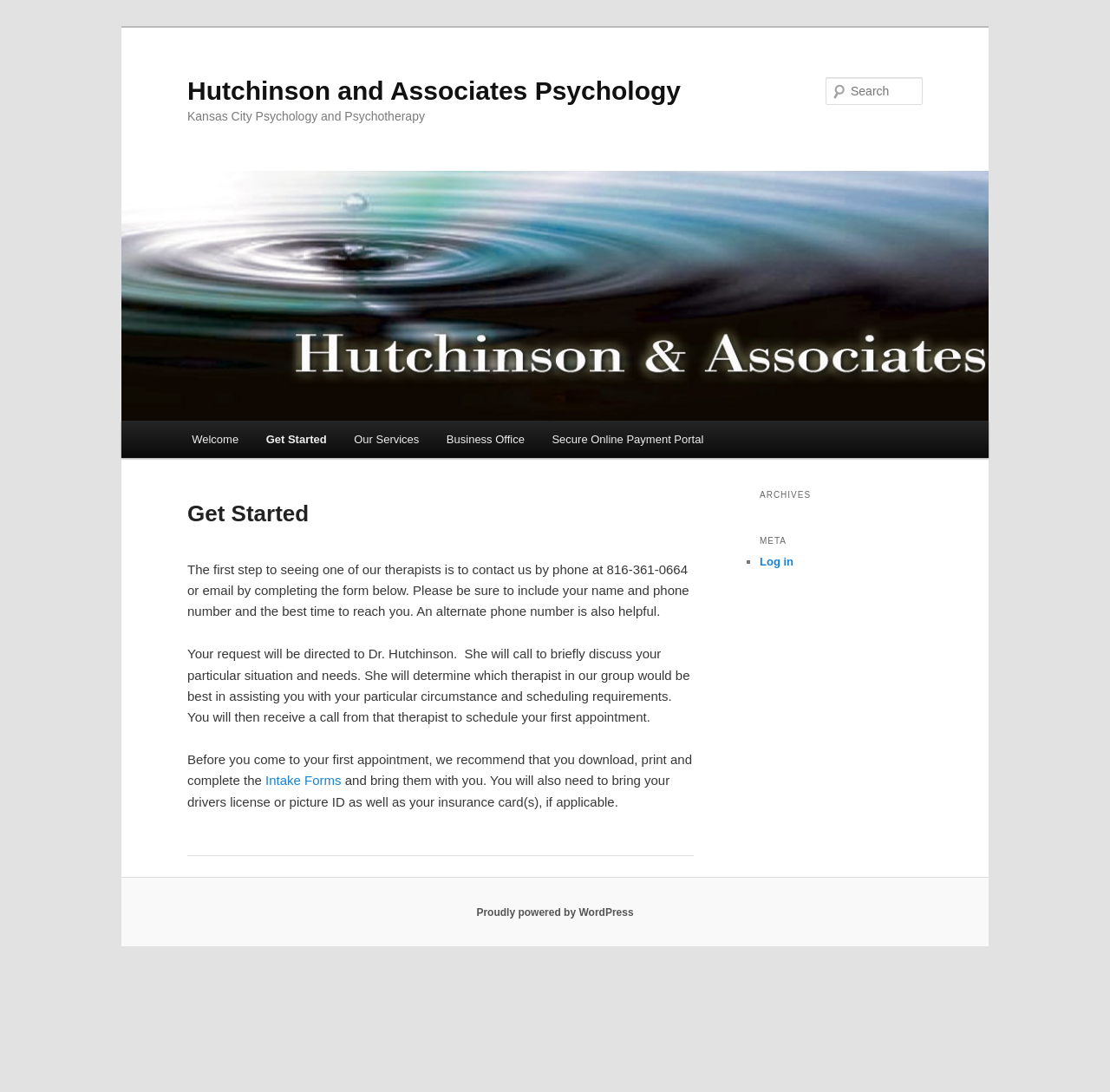Craft a detailed narrative of the webpage's structure and content.

The webpage is for Hutchinson and Associates Psychology, a psychology and psychotherapy service in Kansas City. At the top, there is a heading with the company name, followed by a link to the same. Below this, there is another heading that reads "Kansas City Psychology and Psychotherapy". 

To the right of these headings, there is an image of the company, which is also a link to the company's website. Above the image, there is a search bar with a "Search" label. 

On the left side of the page, there is a main menu with links to various sections, including "Welcome", "Get Started", "Our Services", "Business Office", and "Secure Online Payment Portal". 

The main content of the page is divided into two sections. The left section has an article with a heading "Get Started" and several paragraphs of text. The text explains the process of getting started with the therapy services, including contacting the office, discussing needs with Dr. Hutchinson, and scheduling an appointment. There is also a link to download and complete intake forms before the first appointment.

To the right of the main content, there is a complementary section with headings "ARCHIVES" and "META", as well as a link to log in. At the very bottom of the page, there is a footer section with a link to WordPress, indicating that the website is powered by WordPress.